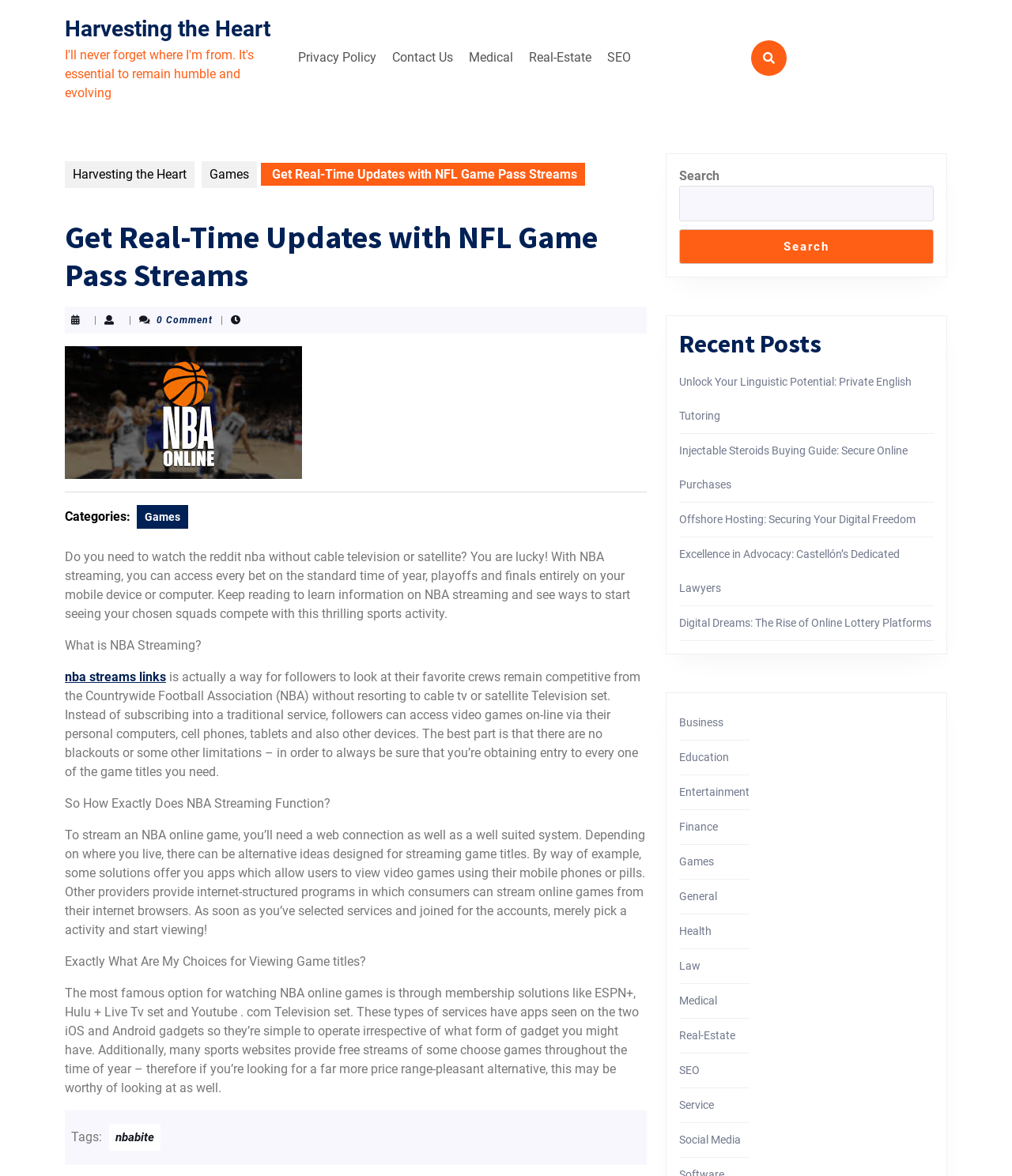Identify the bounding box coordinates of the region I need to click to complete this instruction: "Read the 'What is NBA Streaming?' article".

[0.064, 0.542, 0.199, 0.555]